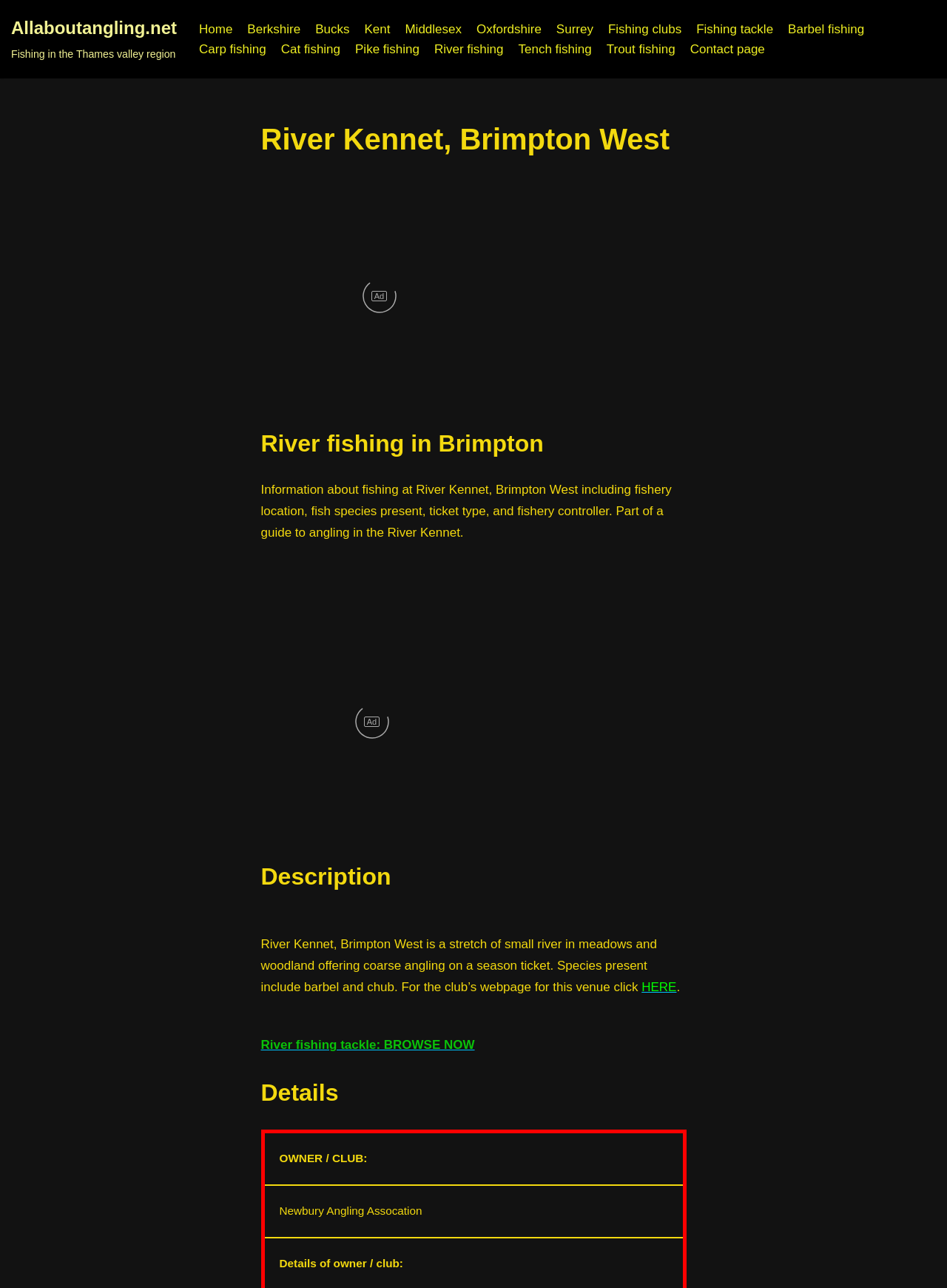Give a one-word or short phrase answer to this question: 
Is there a link to the fishing club's webpage for this venue?

Yes